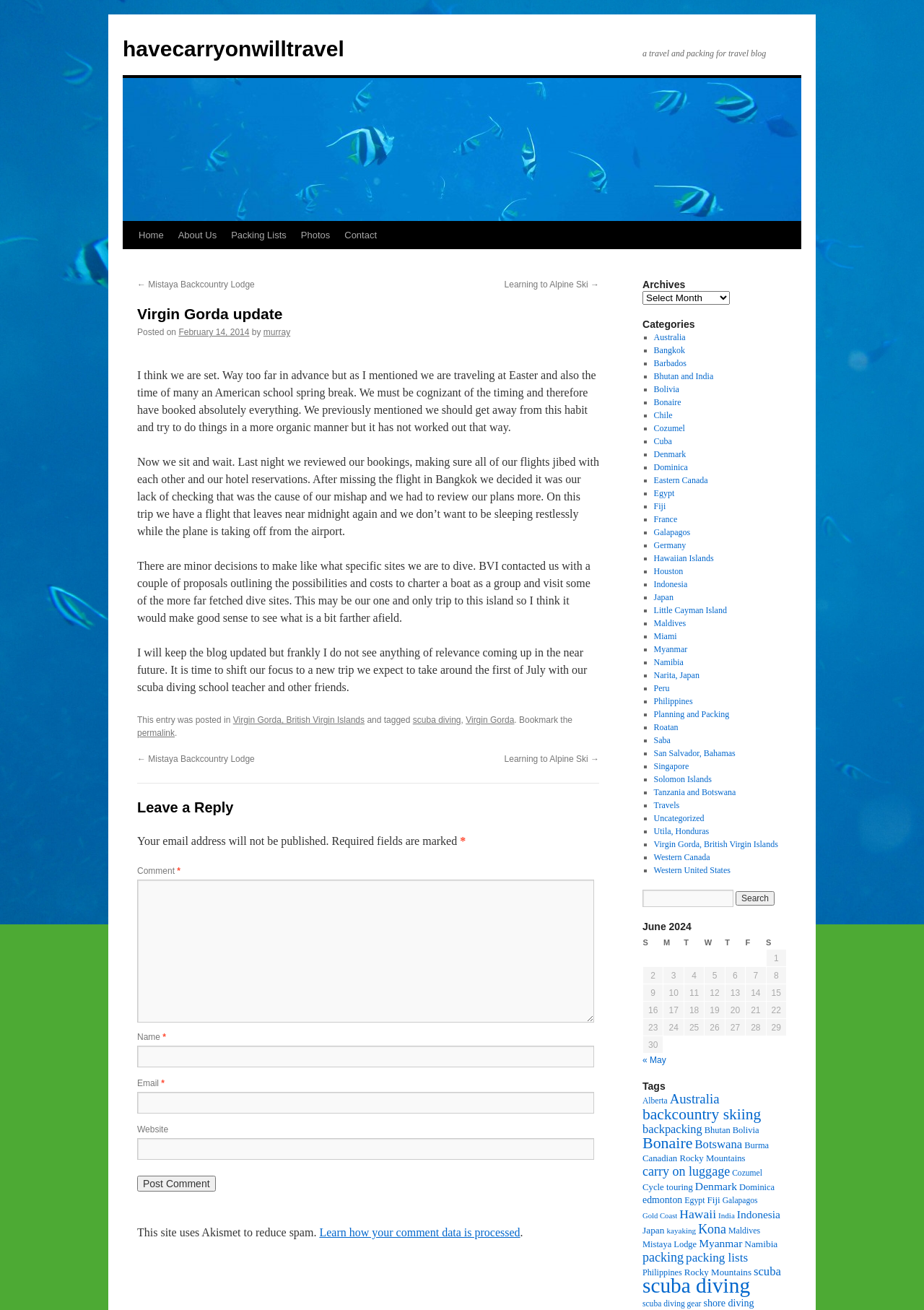Determine the bounding box coordinates of the clickable element to achieve the following action: 'Click on the 'Post Comment' button'. Provide the coordinates as four float values between 0 and 1, formatted as [left, top, right, bottom].

[0.148, 0.898, 0.233, 0.91]